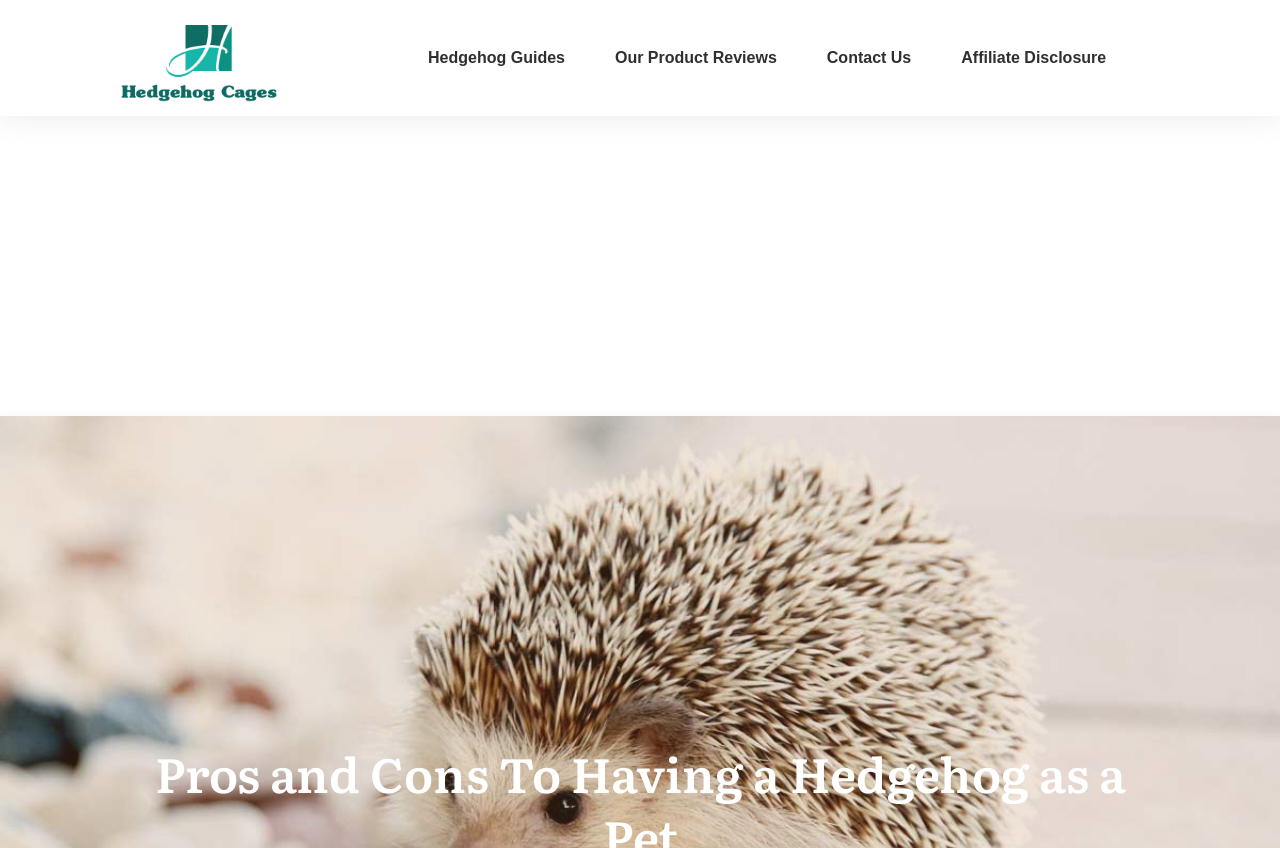Please analyze the image and provide a thorough answer to the question:
What is the purpose of the iframe?

The iframe has a description 'Advertisement', indicating its purpose is to display an advertisement on the webpage.